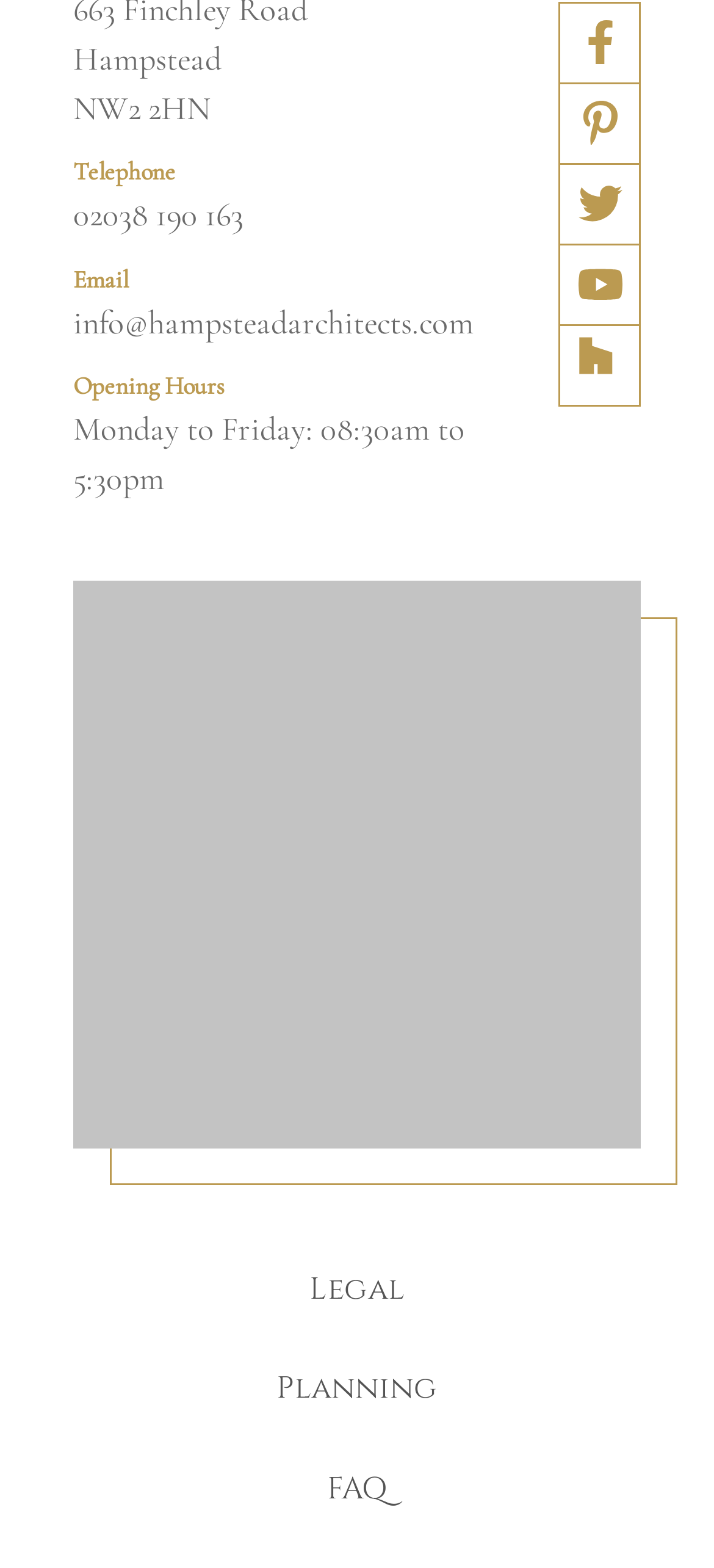What is the phone number of Hampstead Architects?
Analyze the image and provide a thorough answer to the question.

The phone number of Hampstead Architects is listed under the 'Telephone' label, which is located near the top of the webpage.